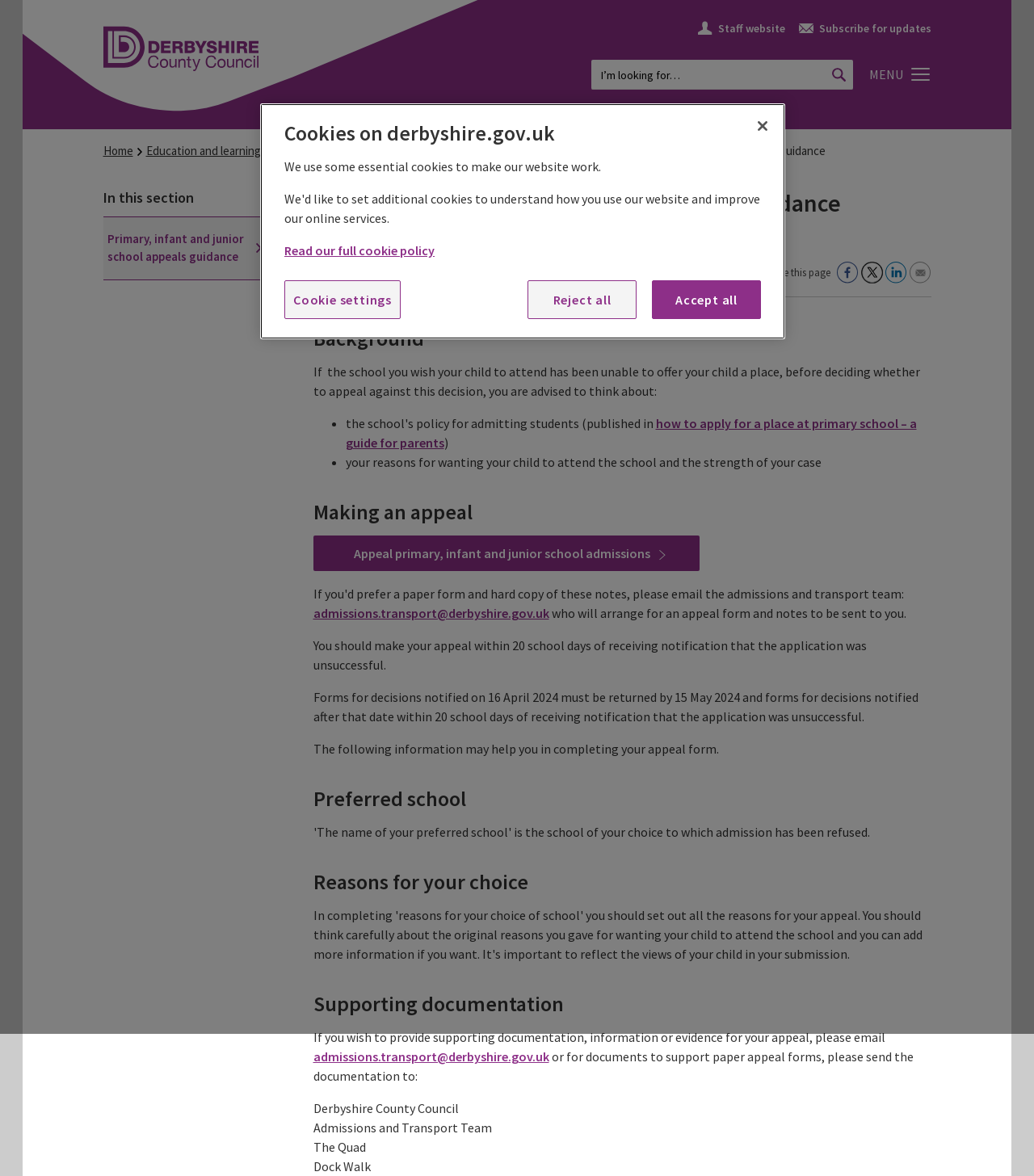Highlight the bounding box coordinates of the region I should click on to meet the following instruction: "Make an appeal".

[0.303, 0.455, 0.676, 0.486]